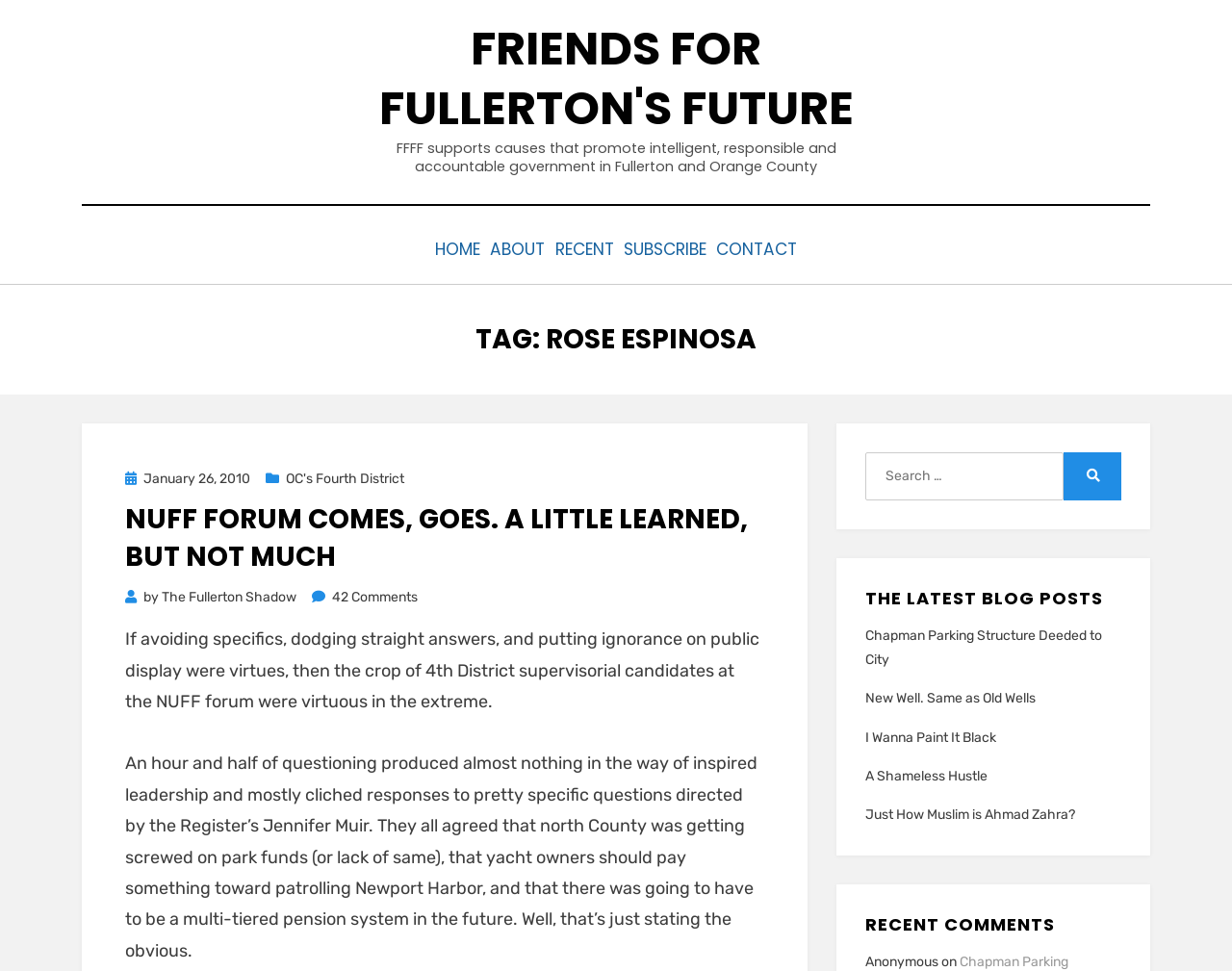Offer a thorough description of the webpage.

The webpage is an archive page for Rose Espinosa on the Friends For Fullerton's Future website. At the top, there is a header section with a link to the website's homepage, "FRIENDS FOR FULLERTON'S FUTURE", followed by a brief description of the organization's mission. Below this, there is a navigation menu with links to "HOME", "ABOUT", "RECENT", "SUBSCRIBE", and "CONTACT".

The main content of the page is divided into two sections. On the left, there is a section dedicated to a specific blog post, "NUFF FORUM COMES, GOES. A LITTLE LEARNED, BUT NOT MUCH", which includes the post's title, date, and author. The post's content is a lengthy article discussing a forum event. Below the article, there are links to comments and a section displaying the number of comments.

On the right, there is a sidebar with several sections. At the top, there is a search bar with a button to submit a search query. Below this, there is a section titled "THE LATEST BLOG POSTS" with links to five recent blog posts. Further down, there is a section titled "RECENT COMMENTS" with a list of recent comments, including the commenter's name and the date of the comment.

Throughout the page, there are several links to other pages on the website, including the homepage, about page, and contact page. The overall layout is organized, with clear headings and concise text.